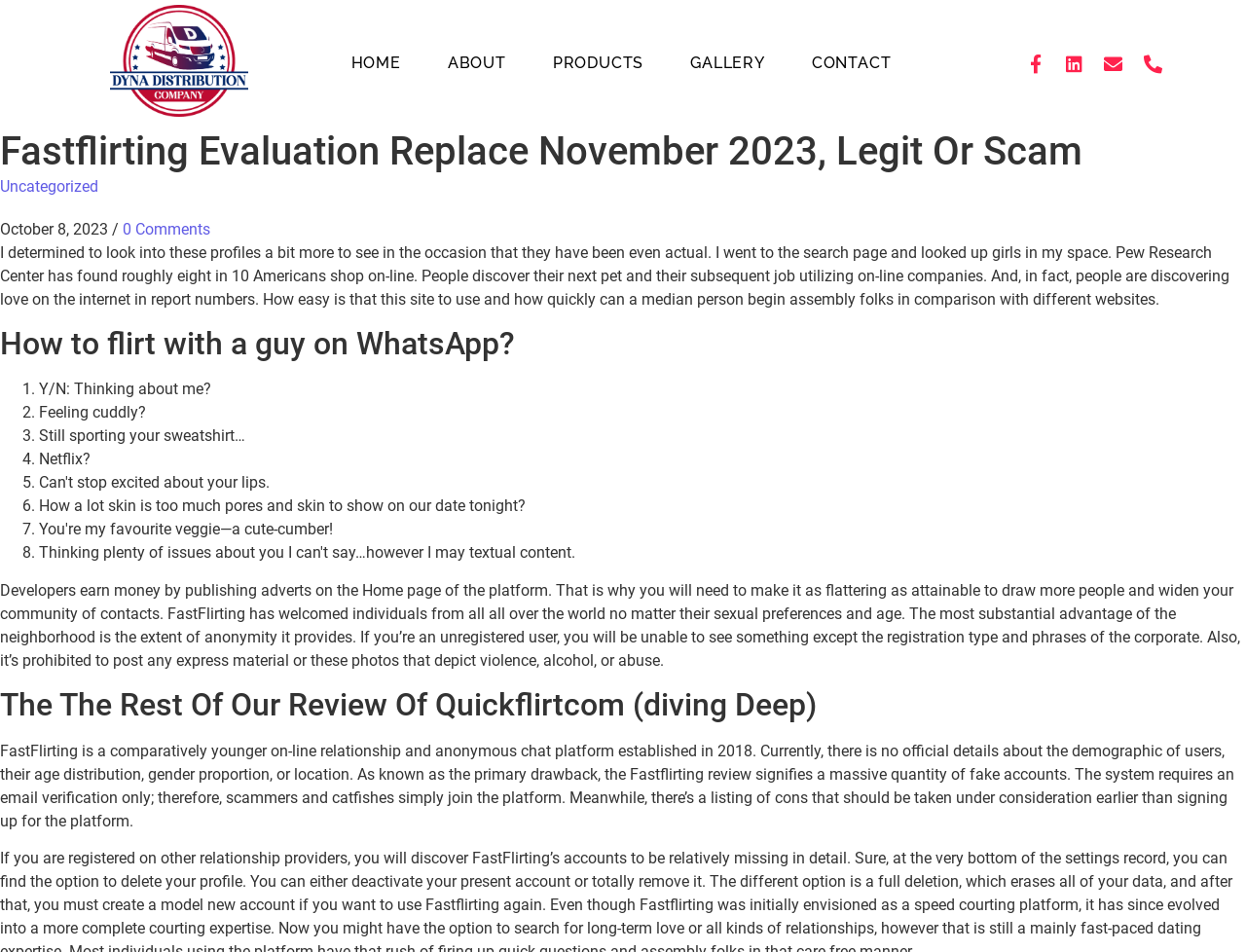Point out the bounding box coordinates of the section to click in order to follow this instruction: "Click the PRODUCTS link".

[0.437, 0.054, 0.524, 0.081]